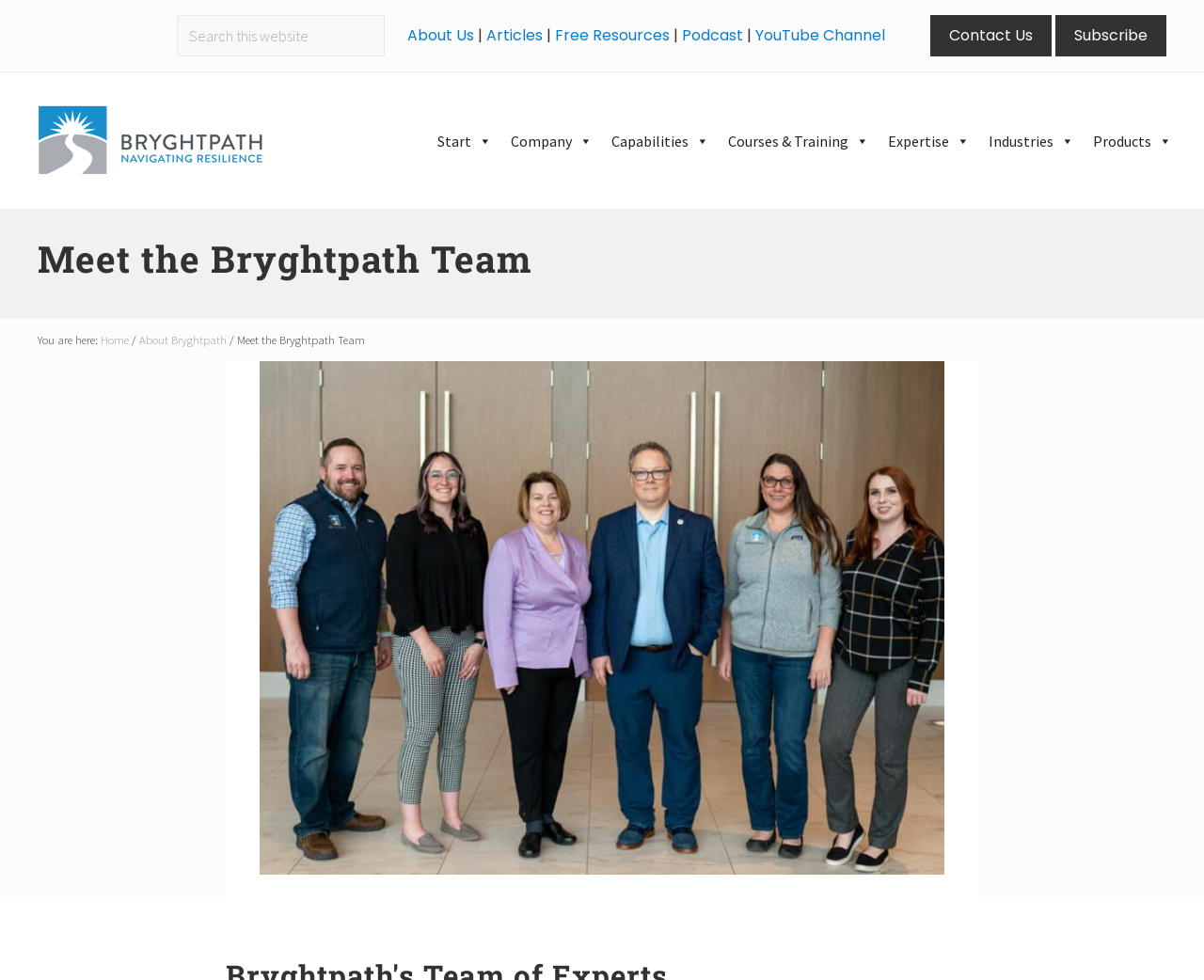Identify the bounding box coordinates of the HTML element based on this description: "Courses & Training".

[0.597, 0.124, 0.73, 0.163]